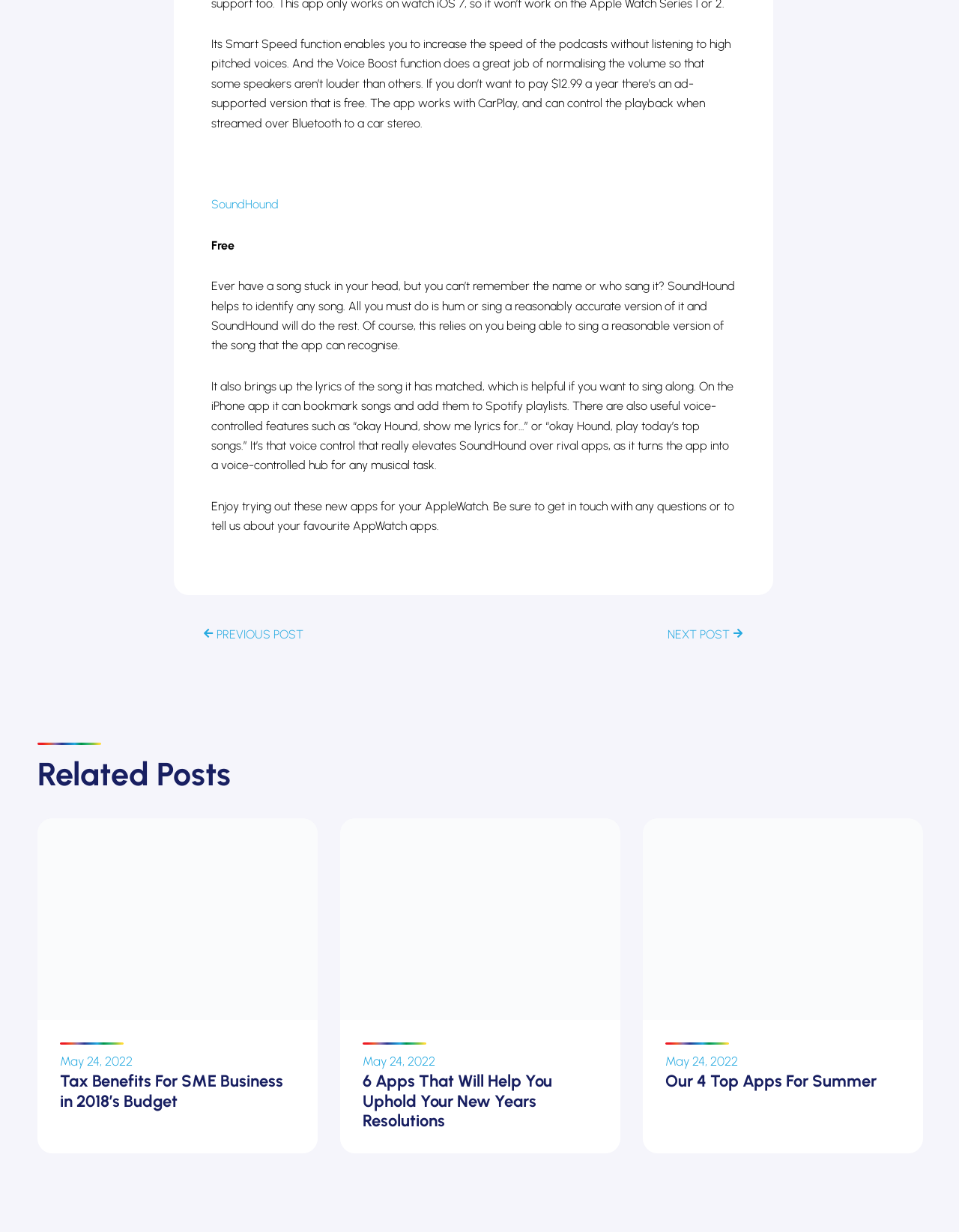Is SoundHound available for free?
By examining the image, provide a one-word or phrase answer.

Yes